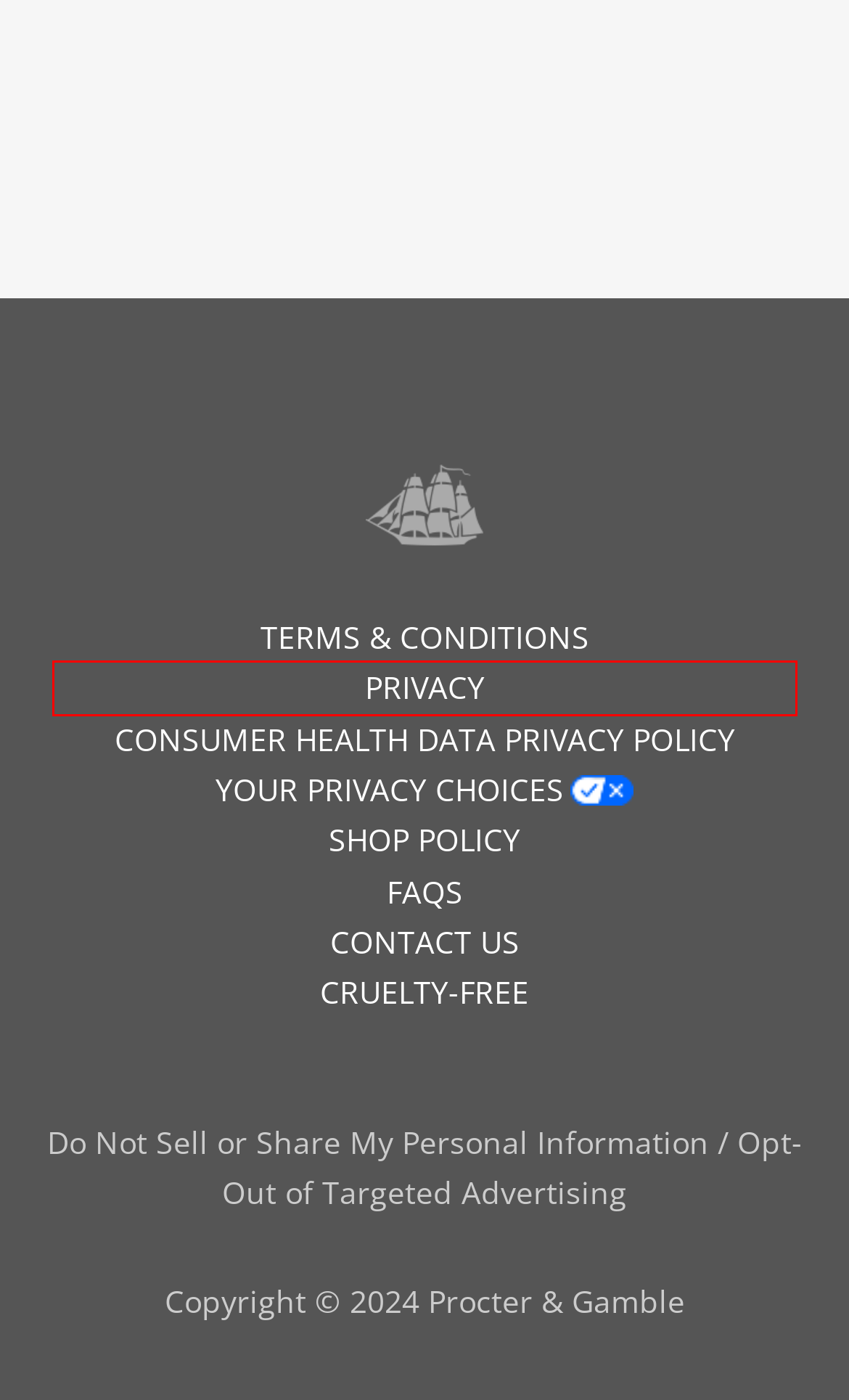You are provided a screenshot of a webpage featuring a red bounding box around a UI element. Choose the webpage description that most accurately represents the new webpage after clicking the element within the red bounding box. Here are the candidates:
A. Manage Digital Subject Rights - Preference Center | PG
B. GentleMan’s Blend Total Body Deodorant Men, Vanilla + Shea, Aluminum Free Spray, 3.5 oz
C. P&G Privacy Policy
D. P&G Consumer Health Privacy Policy
E. BeCrueltyFree | P&G
F. Old Spice GentleMan’s Blend Total Deodorant, Vanilla + Shea
G. Old Spice Aluminum Free Total Body Deodorant Stick for Men, Vanilla + Shea, 3 oz
H. P&G Terms & Conditions: electronic signature, chat room

C